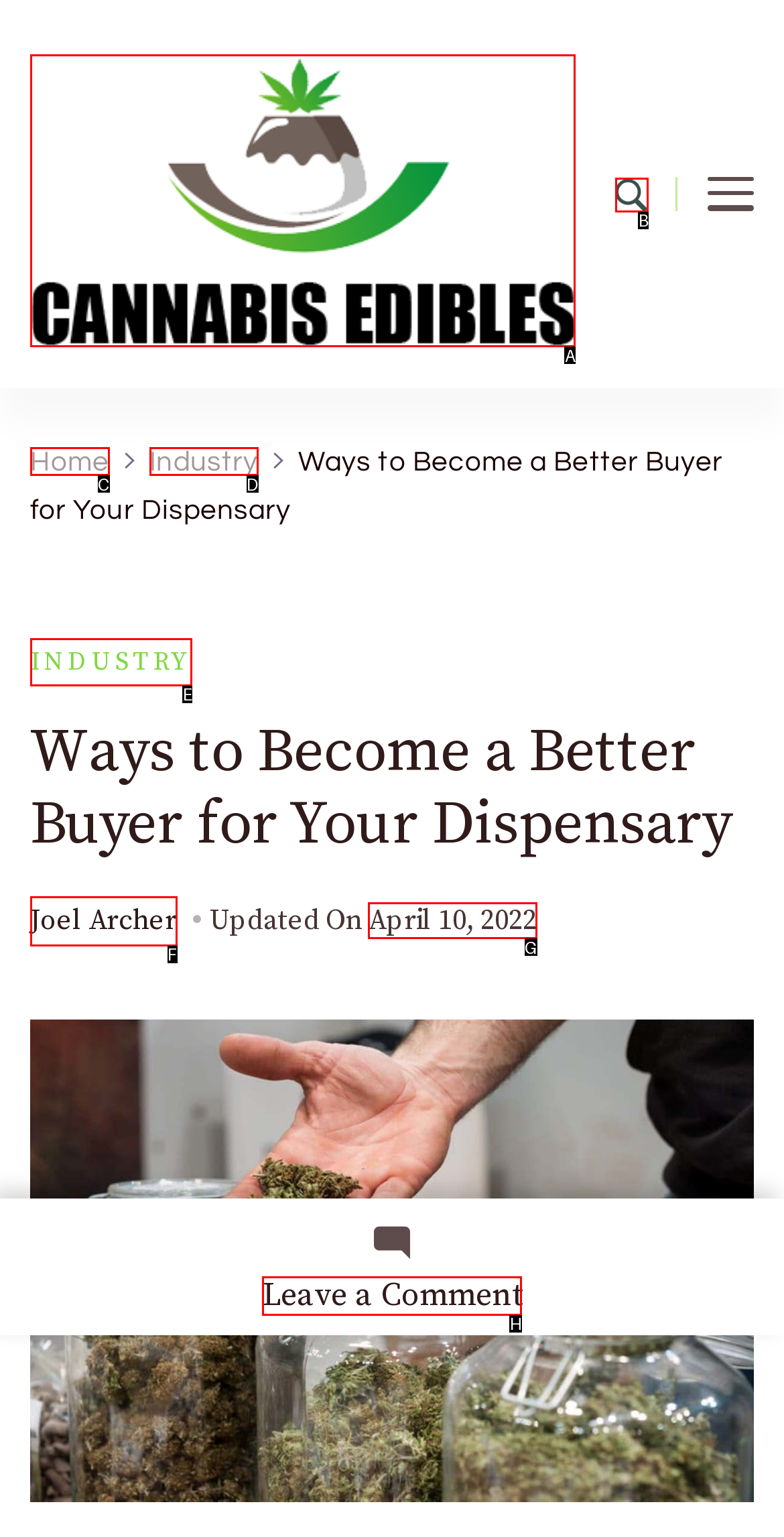Specify which UI element should be clicked to accomplish the task: Click the '' button. Answer with the letter of the correct choice.

B